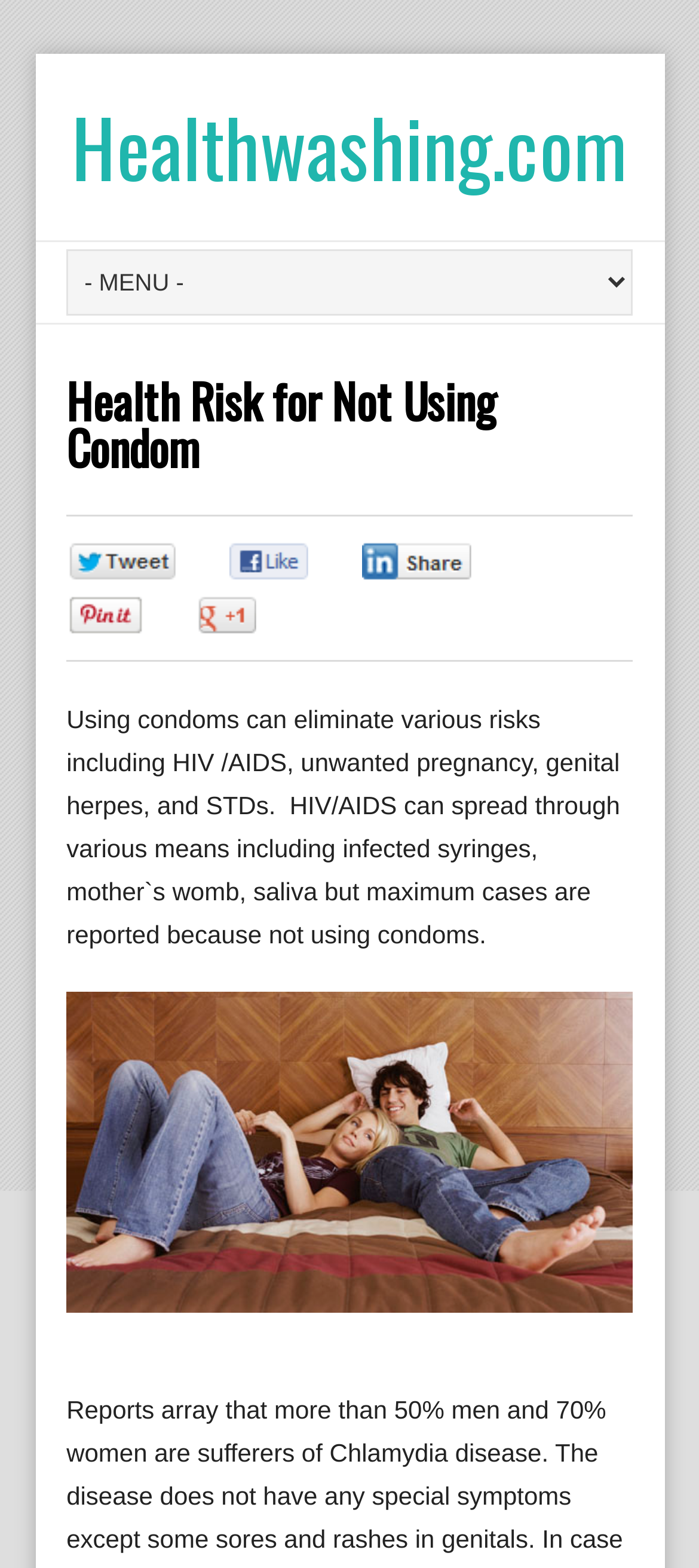Find the bounding box coordinates of the clickable area that will achieve the following instruction: "visit Healthwashing.com".

[0.103, 0.056, 0.897, 0.13]